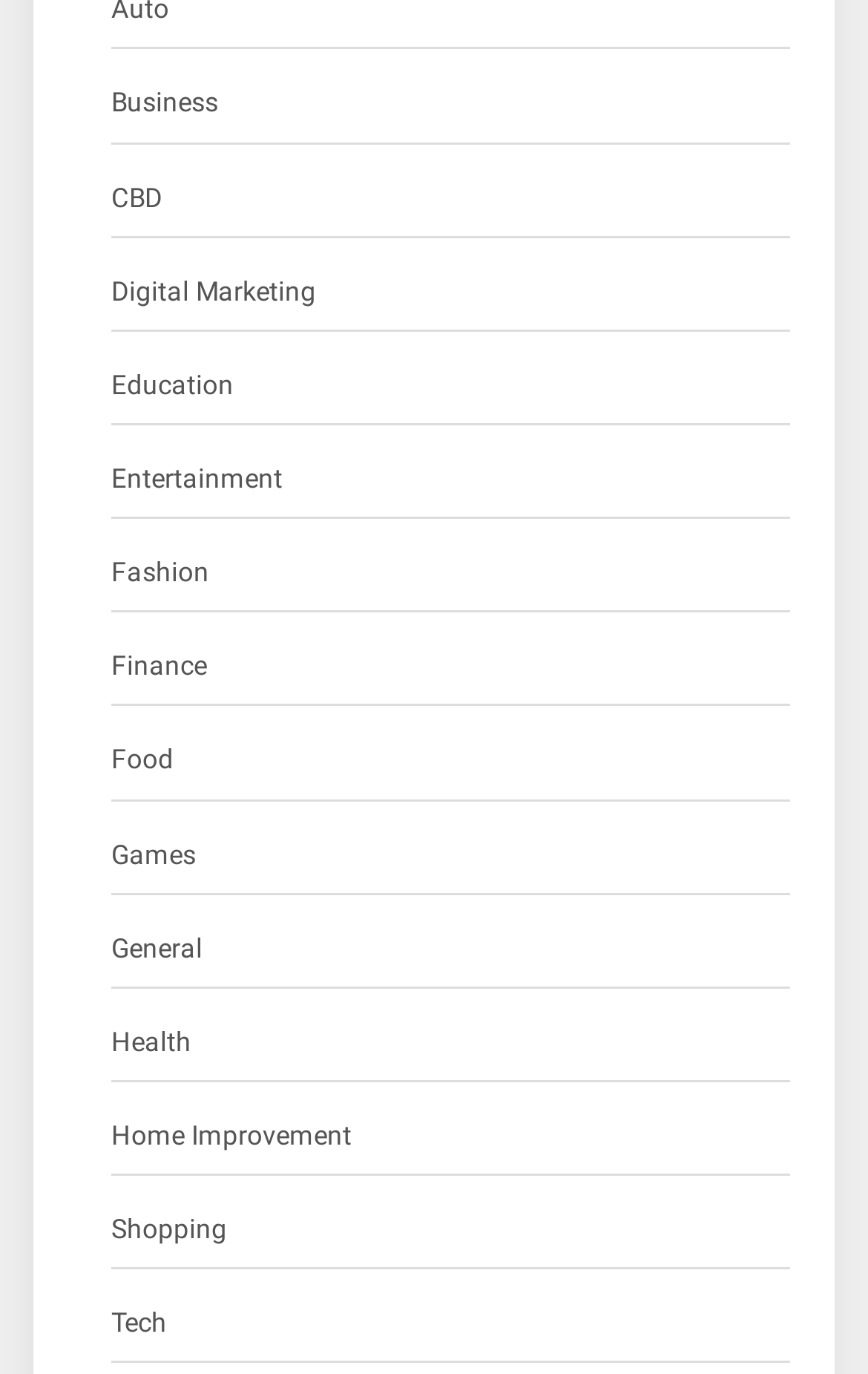Can you give a detailed response to the following question using the information from the image? Is there a category for technology on this webpage?

By scanning the categories, I can see that there is a link labeled 'Tech', which suggests that there is a category dedicated to technology-related topics or resources.